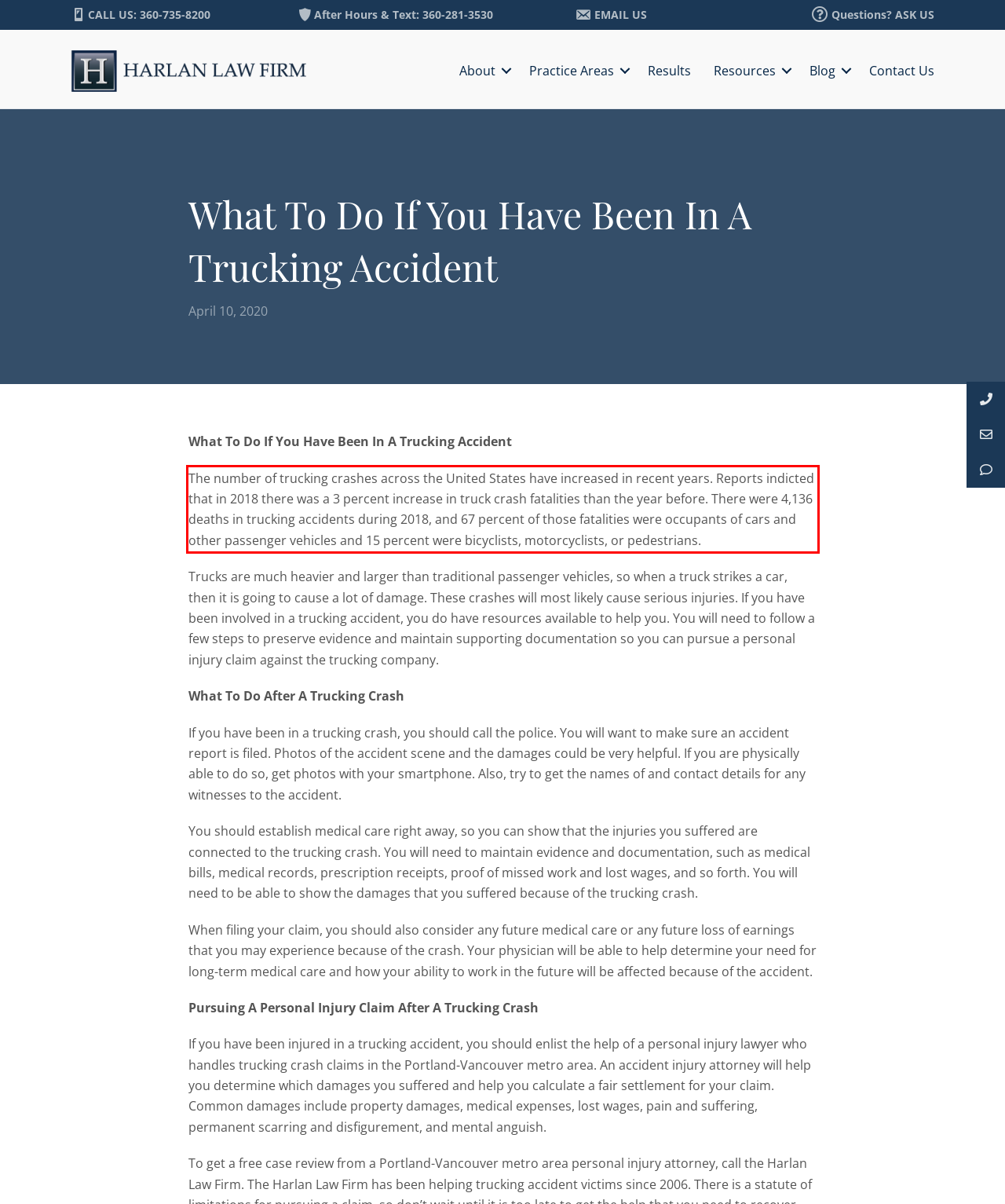The screenshot provided shows a webpage with a red bounding box. Apply OCR to the text within this red bounding box and provide the extracted content.

The number of trucking crashes across the United States have increased in recent years. Reports indicted that in 2018 there was a 3 percent increase in truck crash fatalities than the year before. There were 4,136 deaths in trucking accidents during 2018, and 67 percent of those fatalities were occupants of cars and other passenger vehicles and 15 percent were bicyclists, motorcyclists, or pedestrians.